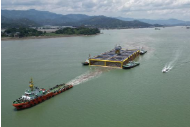Refer to the image and provide an in-depth answer to the question:
What is the background of the image?

The image showcases the fish farm with a picturesque backdrop of surrounding hills and a cloudy sky, reflecting China's commitment to modernizing its fishing industry while promoting environmental stewardship. This implies that the background of the image consists of hills and a cloudy sky, creating a scenic atmosphere.